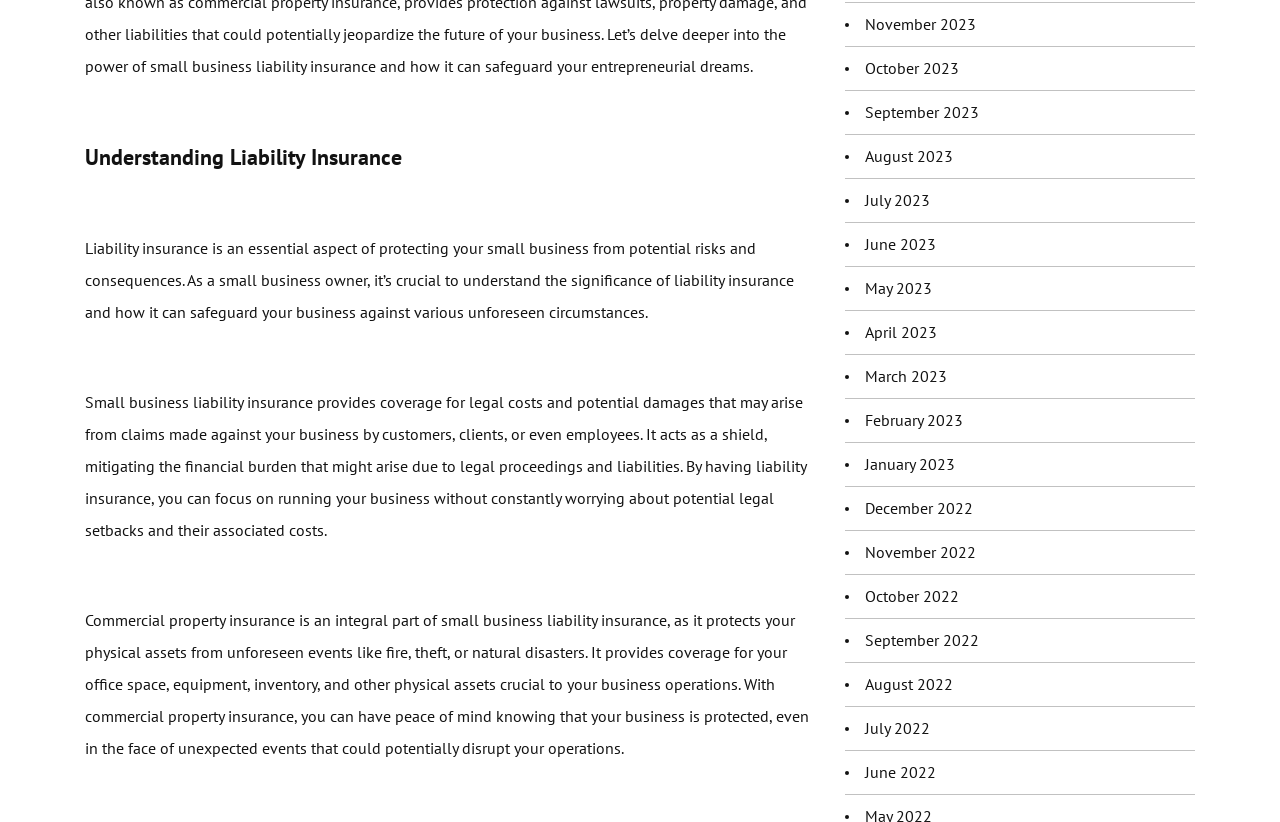Determine the bounding box coordinates of the area to click in order to meet this instruction: "Select your rating".

None